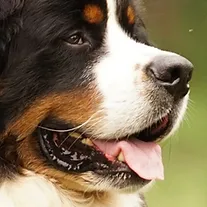Use a single word or phrase to answer the question:
What is the dog's facial expression?

Relaxed and happy